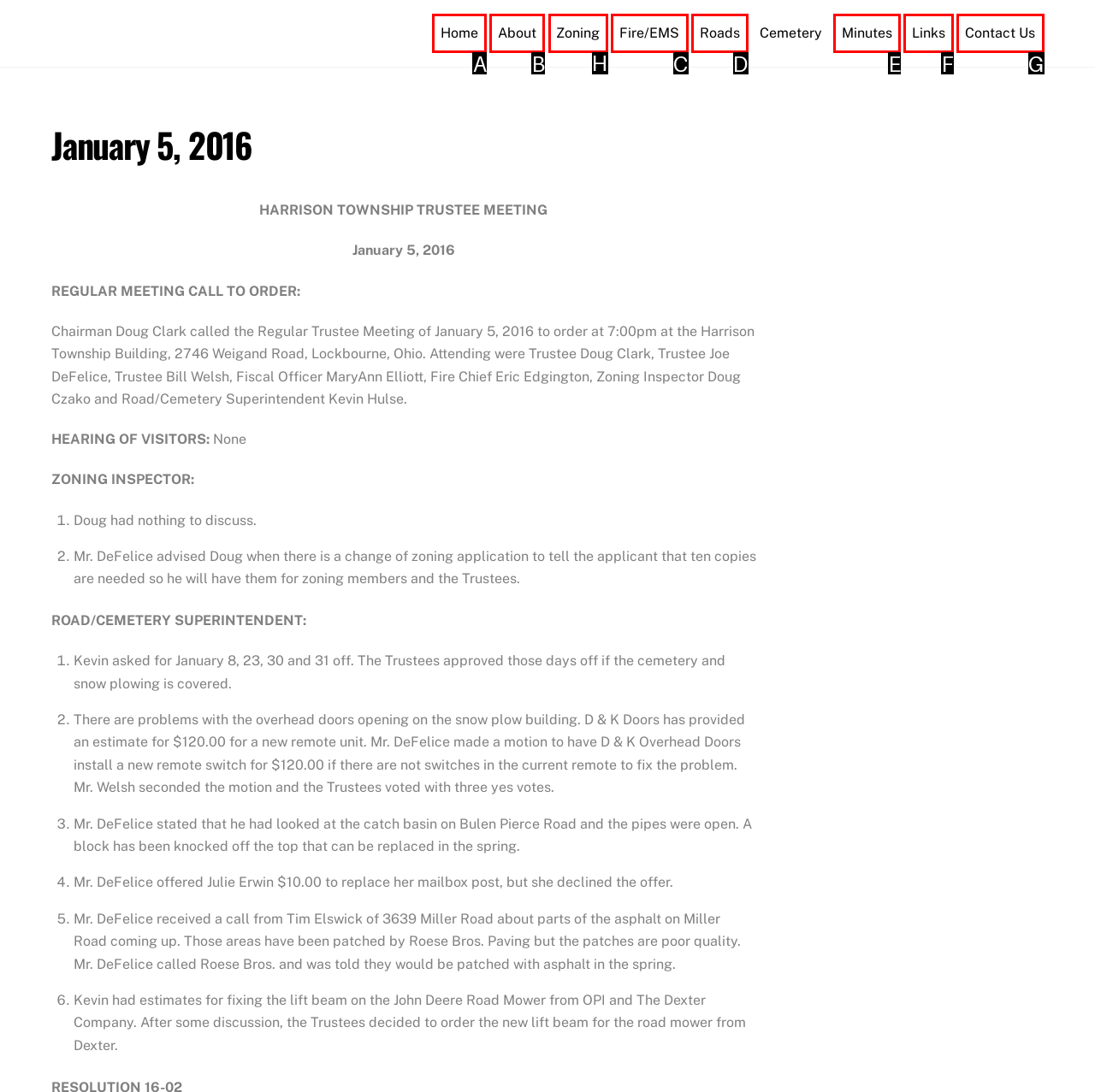Identify the correct HTML element to click for the task: Click Zoning. Provide the letter of your choice.

H